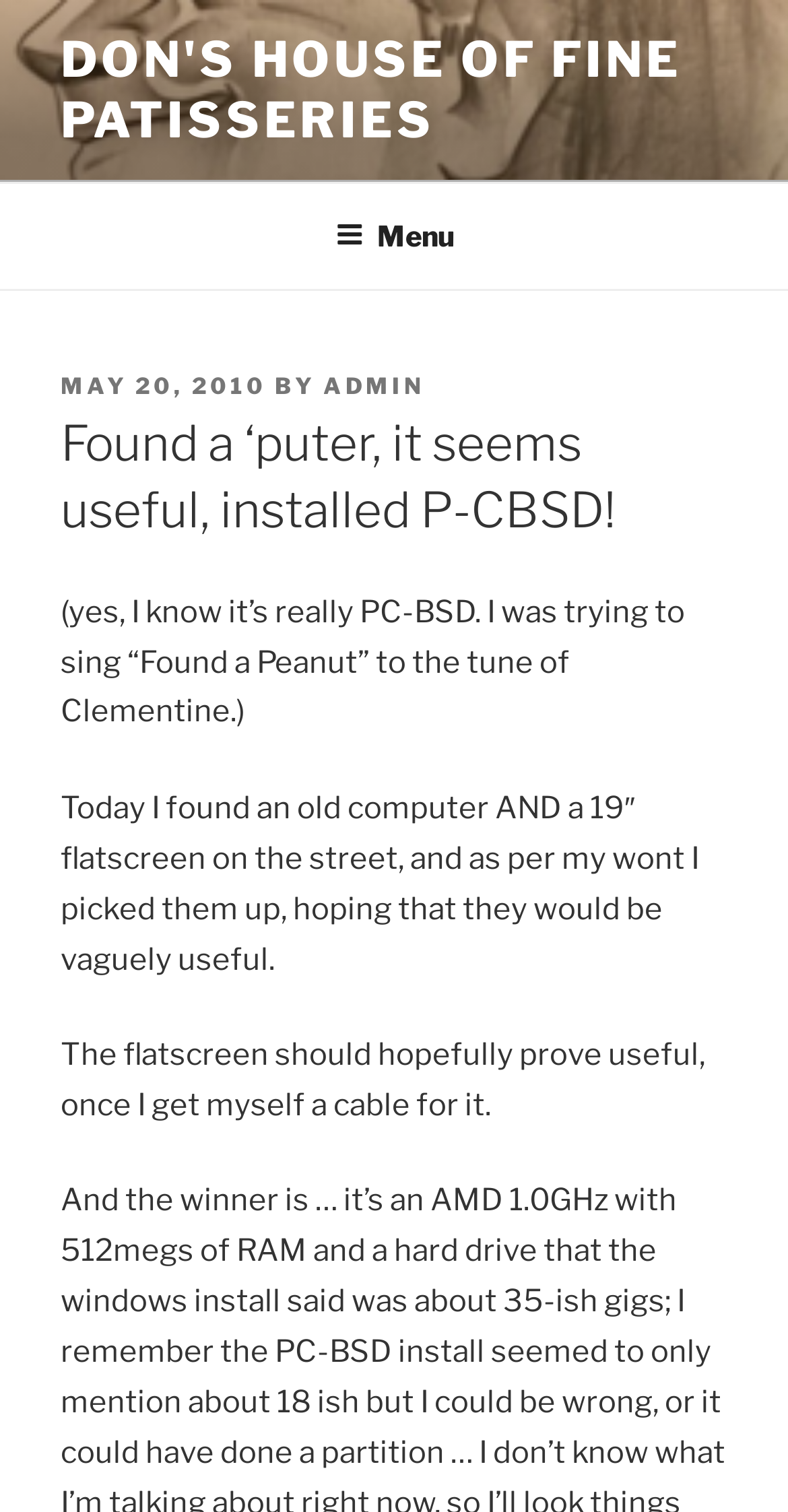Identify and provide the title of the webpage.

Found a ‘puter, it seems useful, installed P-CBSD!